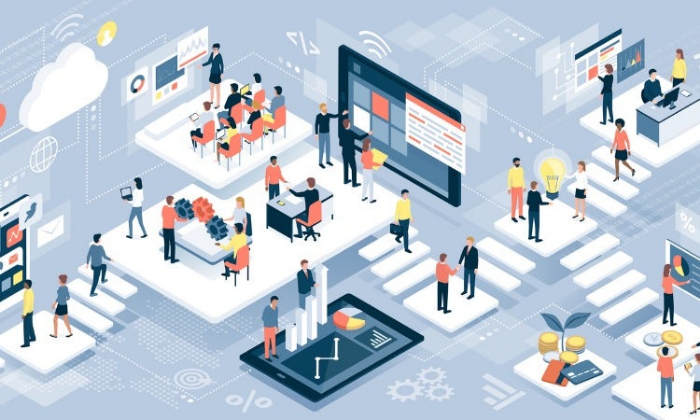What is the significance of charts and visual data representations?
Please answer the question with a detailed and comprehensive explanation.

The presence of charts and visual data representations in the image showcases the strategic focus on improving marketing efforts, highlighting the importance of data-driven decision making in the field of digital marketing.